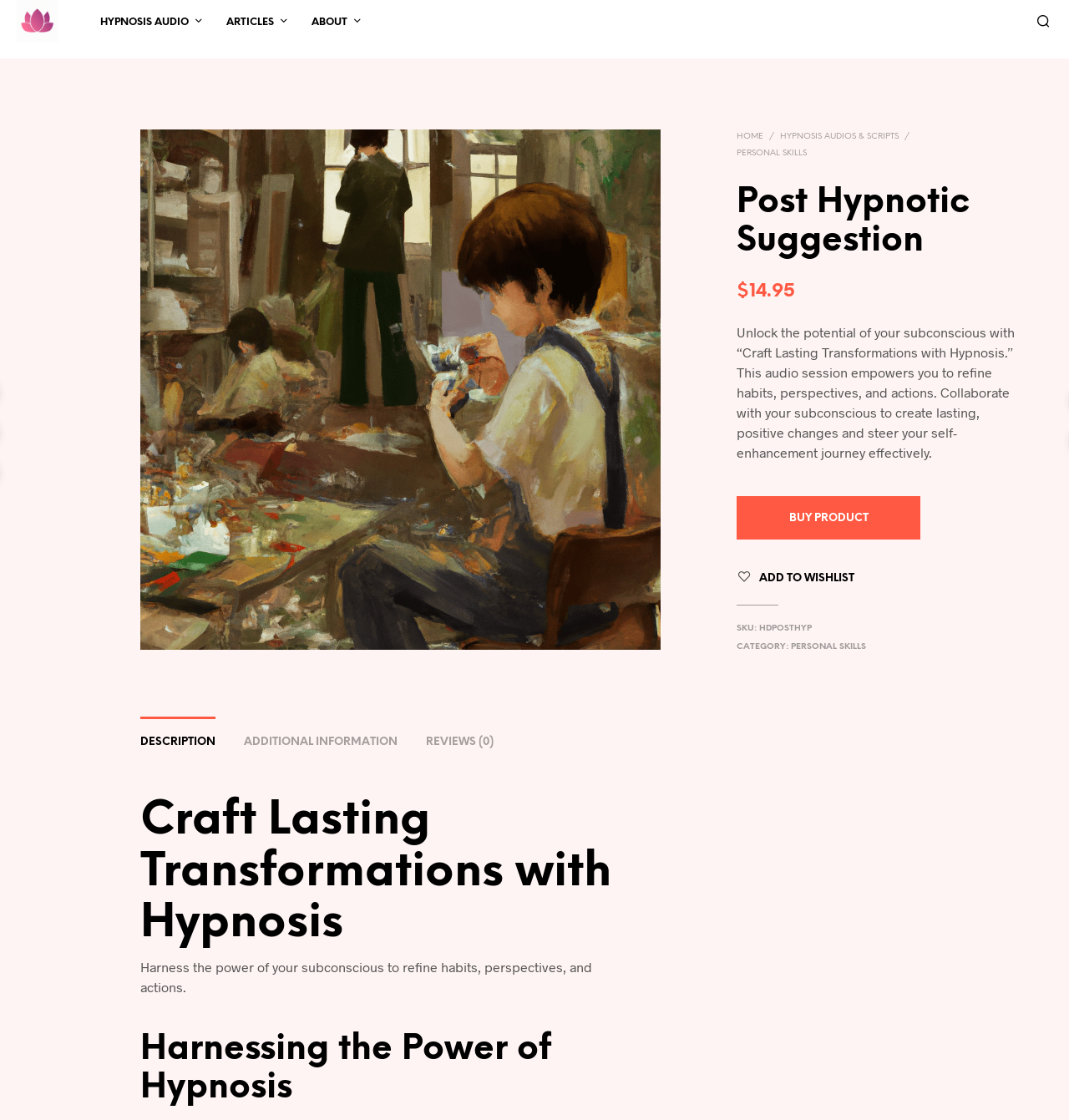Please study the image and answer the question comprehensively:
What category does the hypnosis audio belong to?

I found the answer by looking at the static text element with the text 'CATEGORY:' and the link element with the text 'PERSONAL SKILLS' which is likely to be the category of the hypnosis audio.